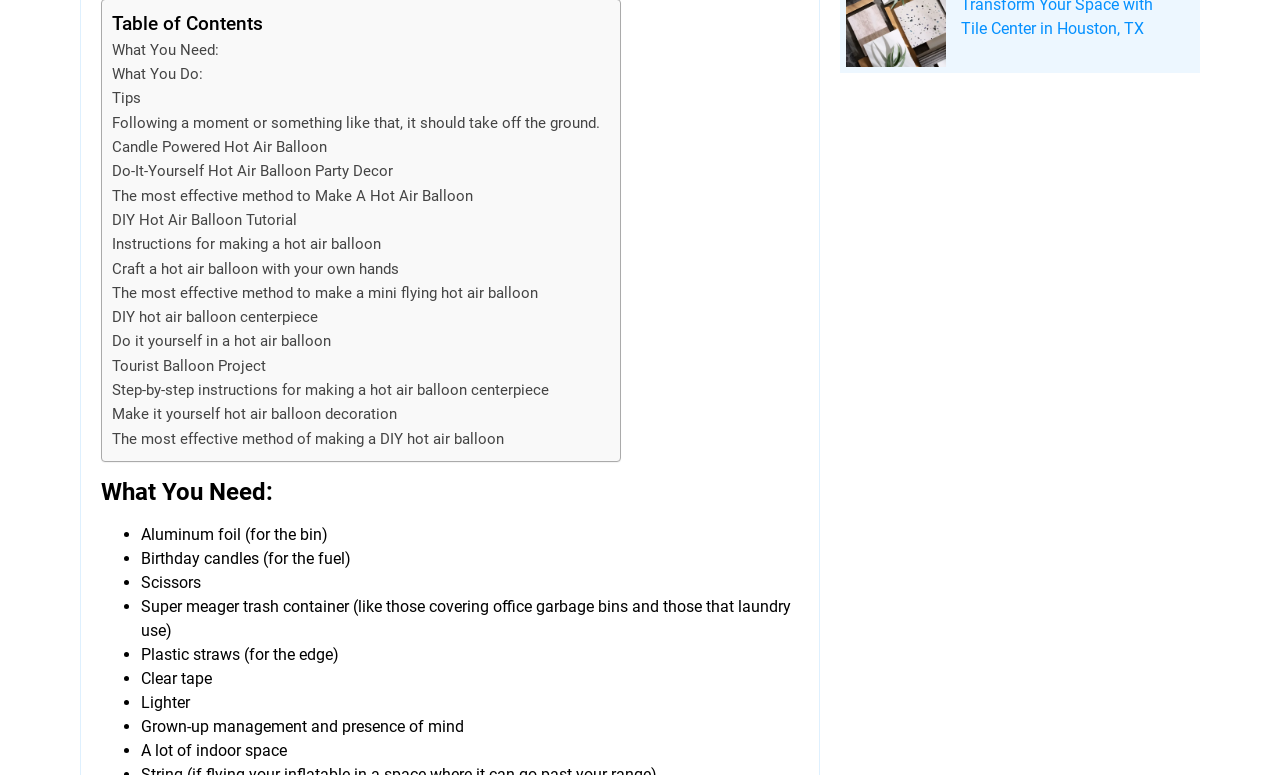Using a single word or phrase, answer the following question: 
How many links are there on this webpage?

20